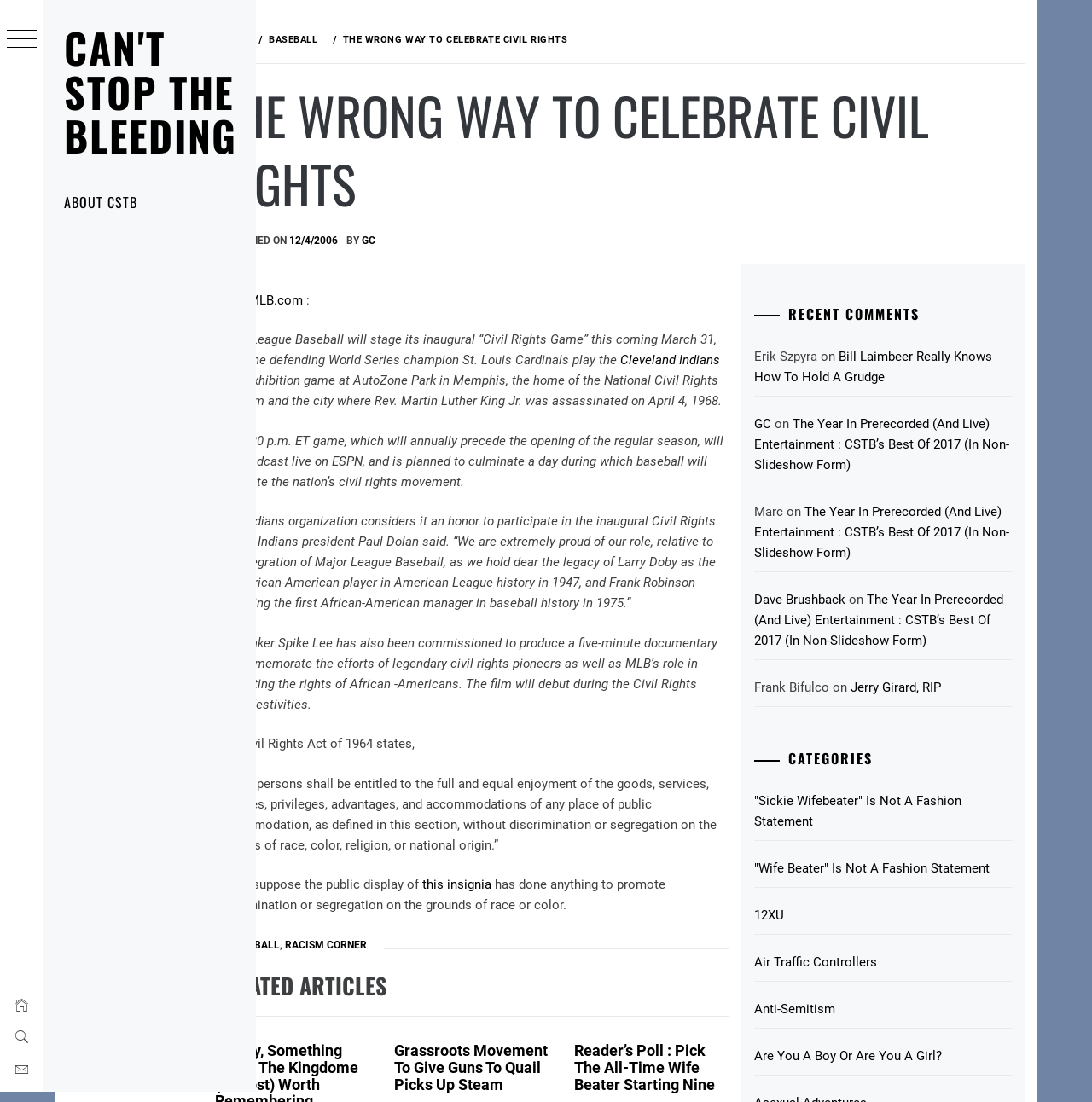Locate the bounding box coordinates of the clickable part needed for the task: "Read the article 'The Wrong Way To Celebrate Civil Rights'".

[0.296, 0.263, 0.702, 0.904]